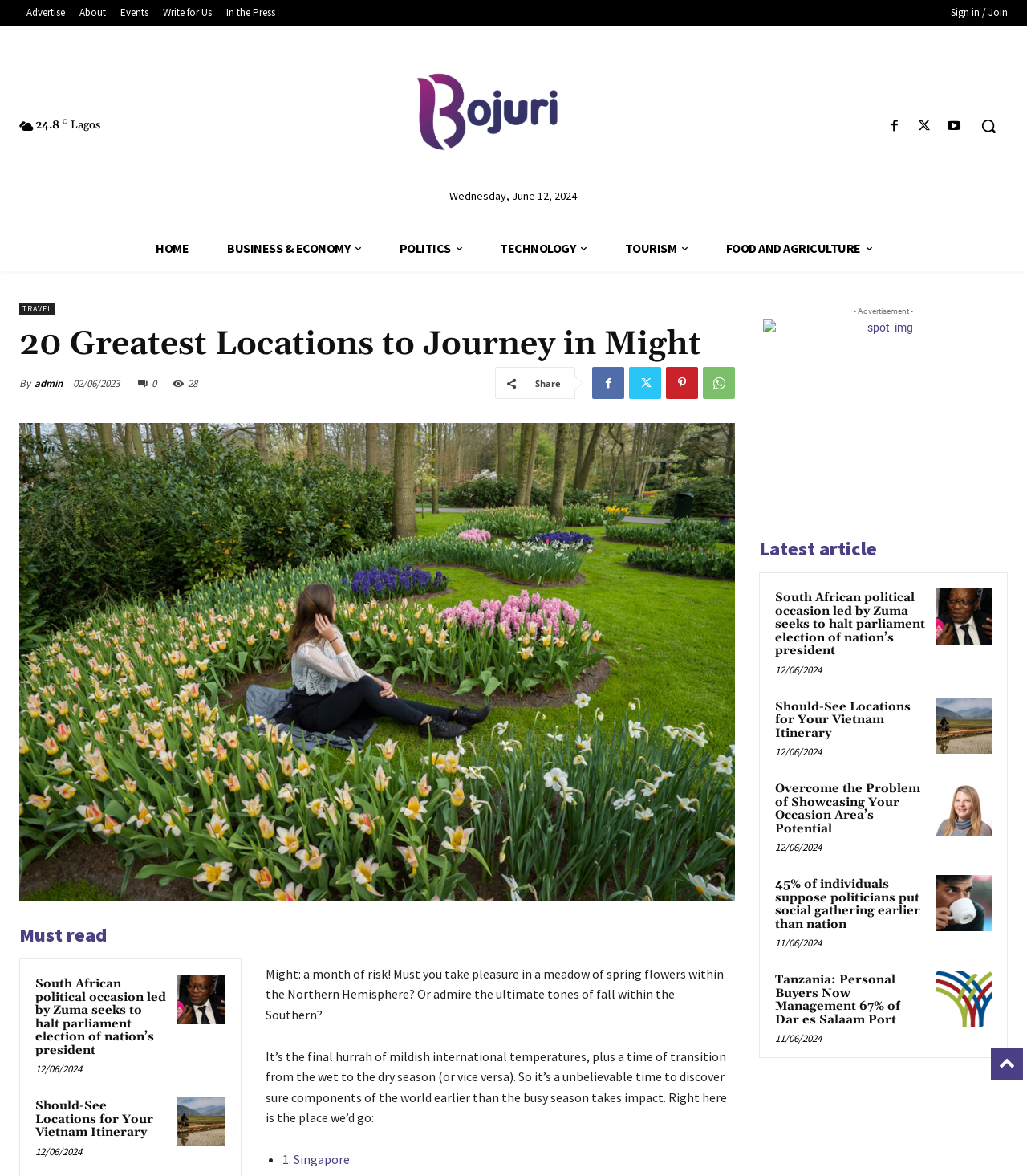Please determine the bounding box coordinates of the element's region to click for the following instruction: "Click on the 'HOME' link".

[0.133, 0.193, 0.202, 0.23]